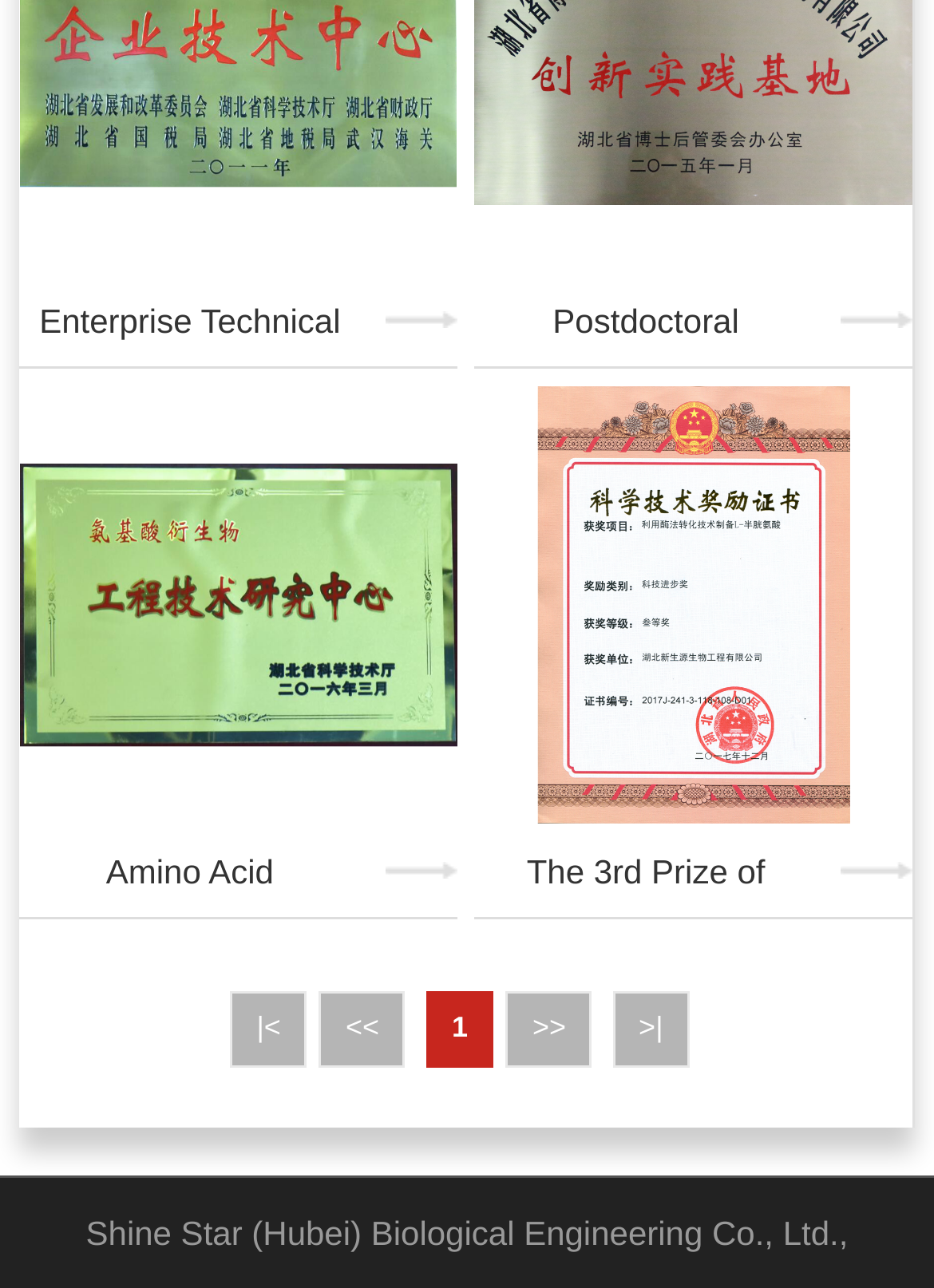Use a single word or phrase to answer the following:
What is the name of the company?

Shine Star (Hubei) Biological Engineering Co., Ltd.